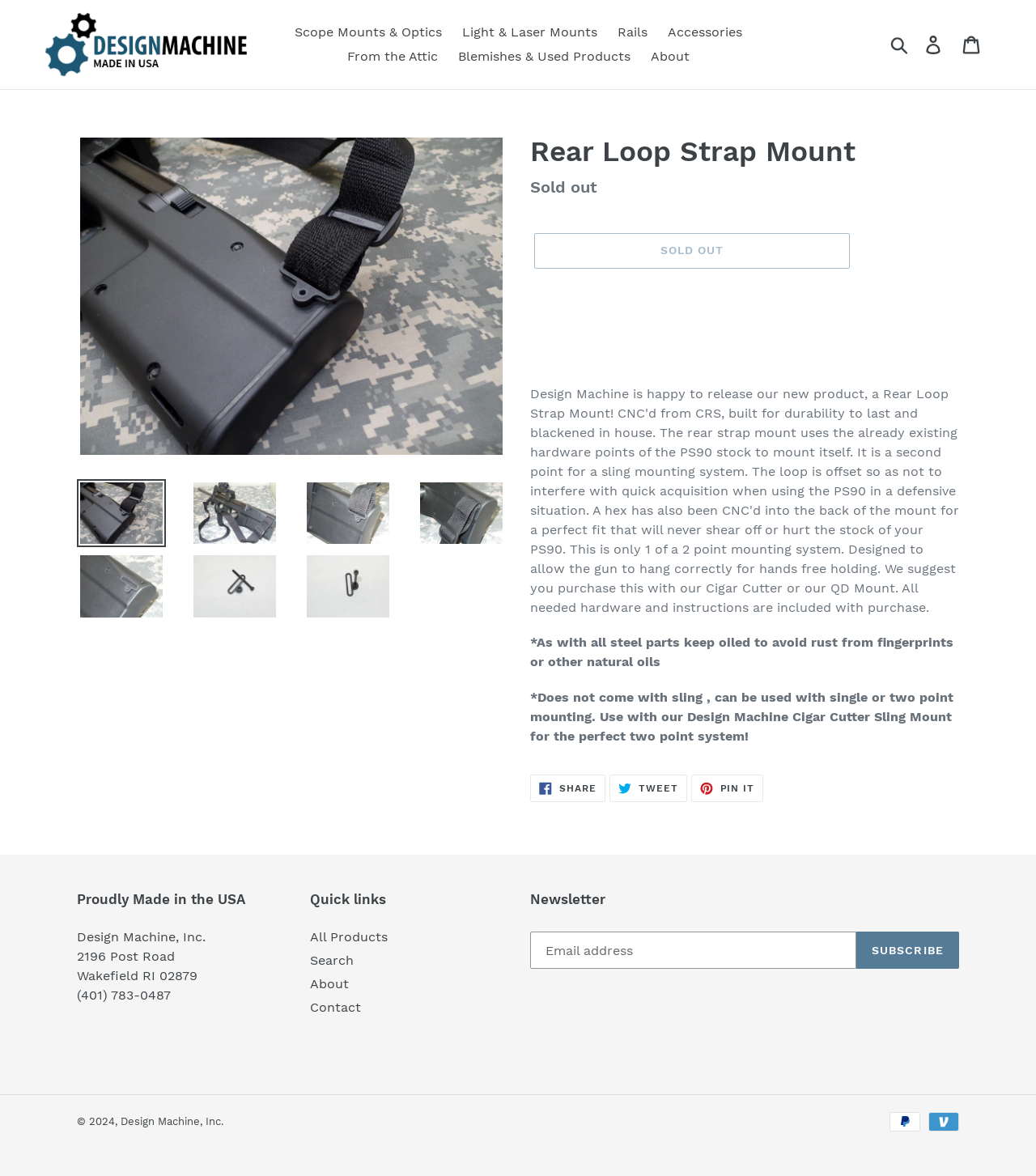Please find and report the primary heading text from the webpage.

Rear Loop Strap Mount